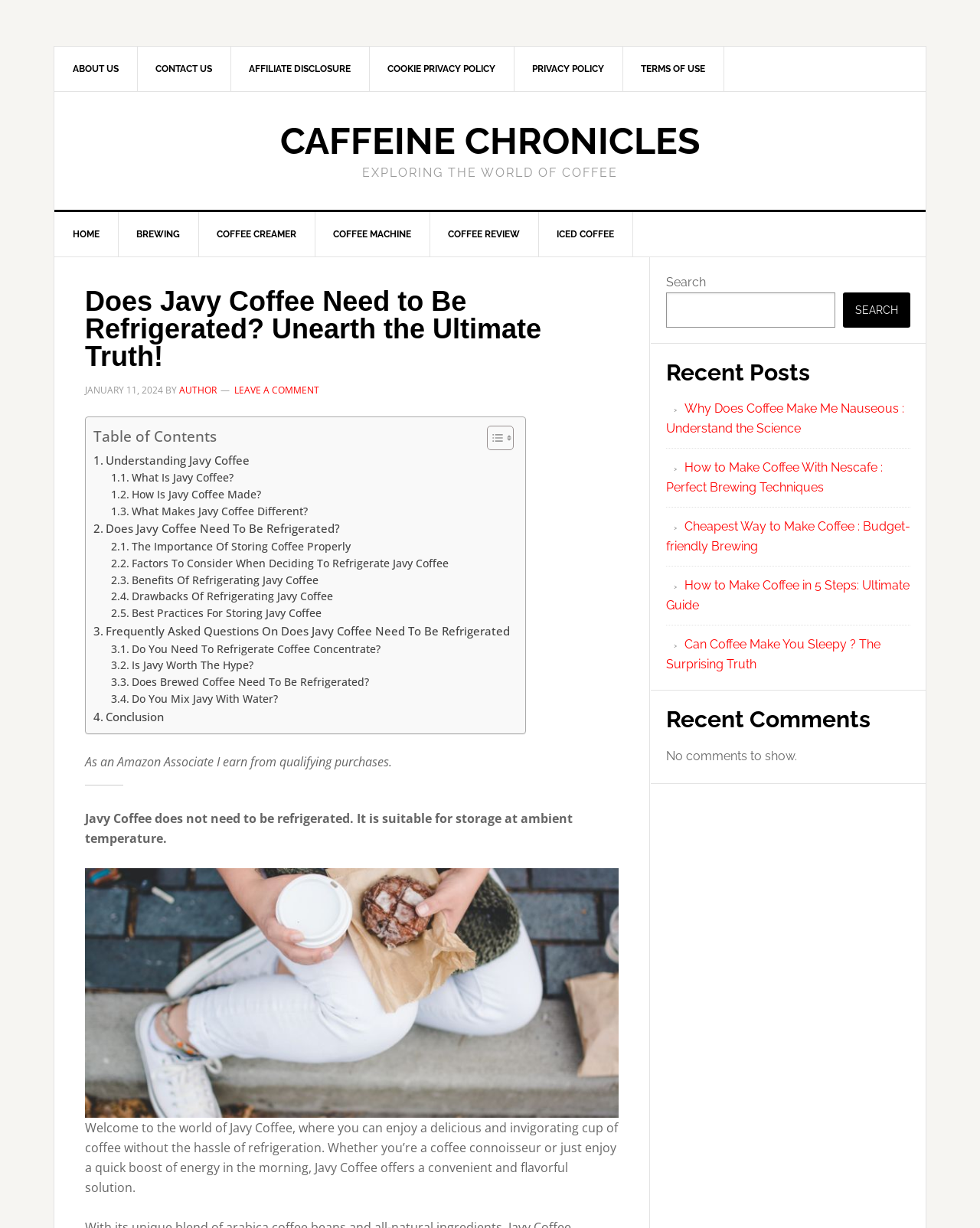Detail the features and information presented on the webpage.

This webpage is about Javy Coffee, a brand that offers a convenient and flavorful coffee solution without the need for refrigeration. At the top of the page, there are three "Skip to" links, followed by a secondary navigation menu with links to "About Us", "Contact Us", "Affiliate Disclosure", and other pages. Below this, there is a main navigation menu with links to "Home", "Brewing", "Coffee Creamer", and other coffee-related topics.

The main content of the page is an article titled "Does Javy Coffee Need to Be Refrigerated? Unearth the Ultimate Truth!" which has a table of contents on the right side. The article is divided into sections, each with a heading and a link to toggle the content. The sections cover topics such as understanding Javy Coffee, its manufacturing process, and the importance of storing coffee properly.

On the right side of the page, there is a primary sidebar with a search bar, a "Recent Posts" section, and a "Recent Comments" section. The "Recent Posts" section lists five articles with links to other coffee-related topics, while the "Recent Comments" section indicates that there are no comments to show.

At the bottom of the page, there is a section with affiliate disclosure information, followed by a brief introduction to Javy Coffee and its benefits. The page also features an image, but its content is not specified.